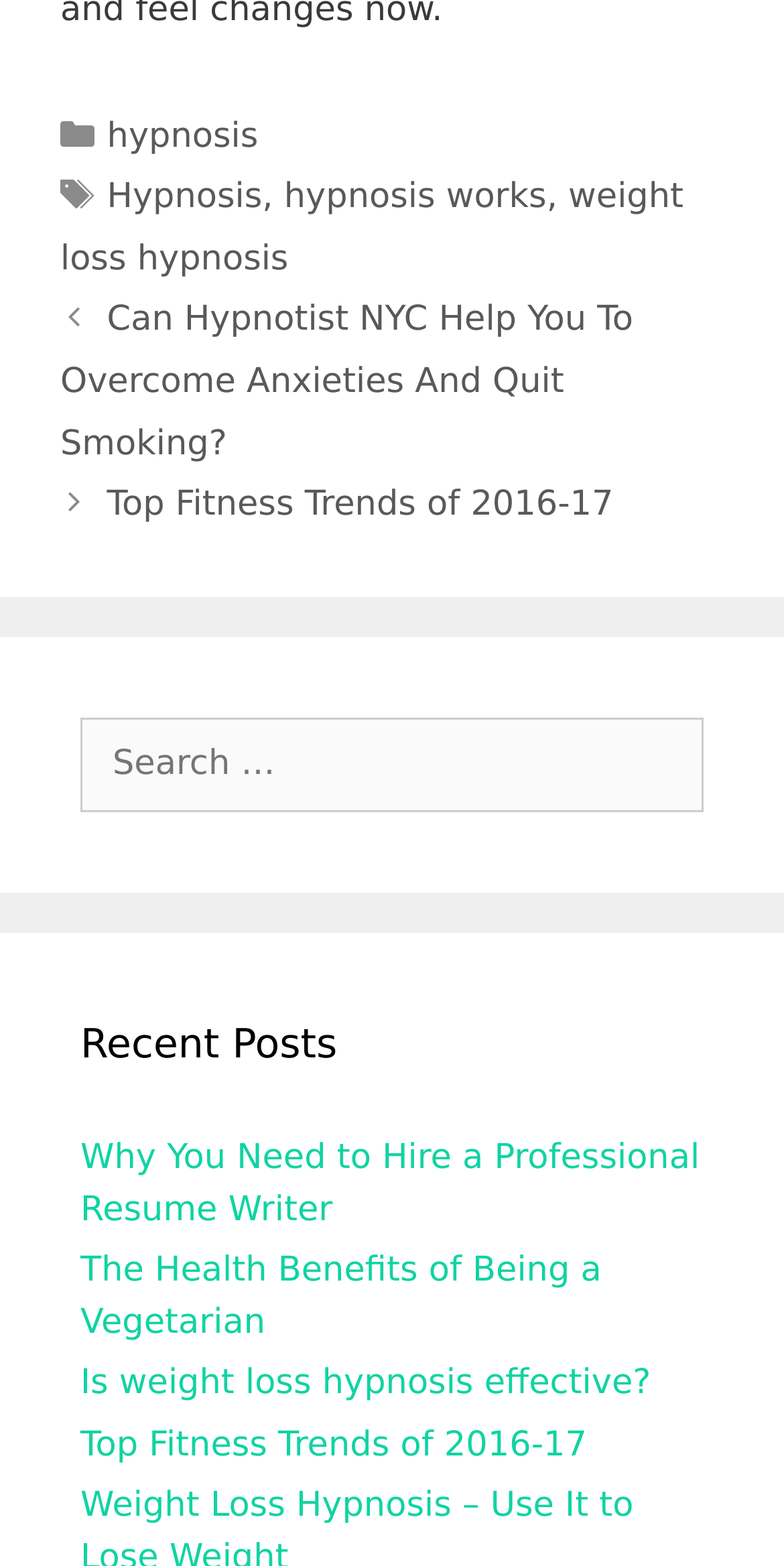Give a short answer to this question using one word or a phrase:
What is the category of the post 'Can Hypnotist NYC Help You To Overcome Anxieties And Quit Smoking?'?

hypnosis